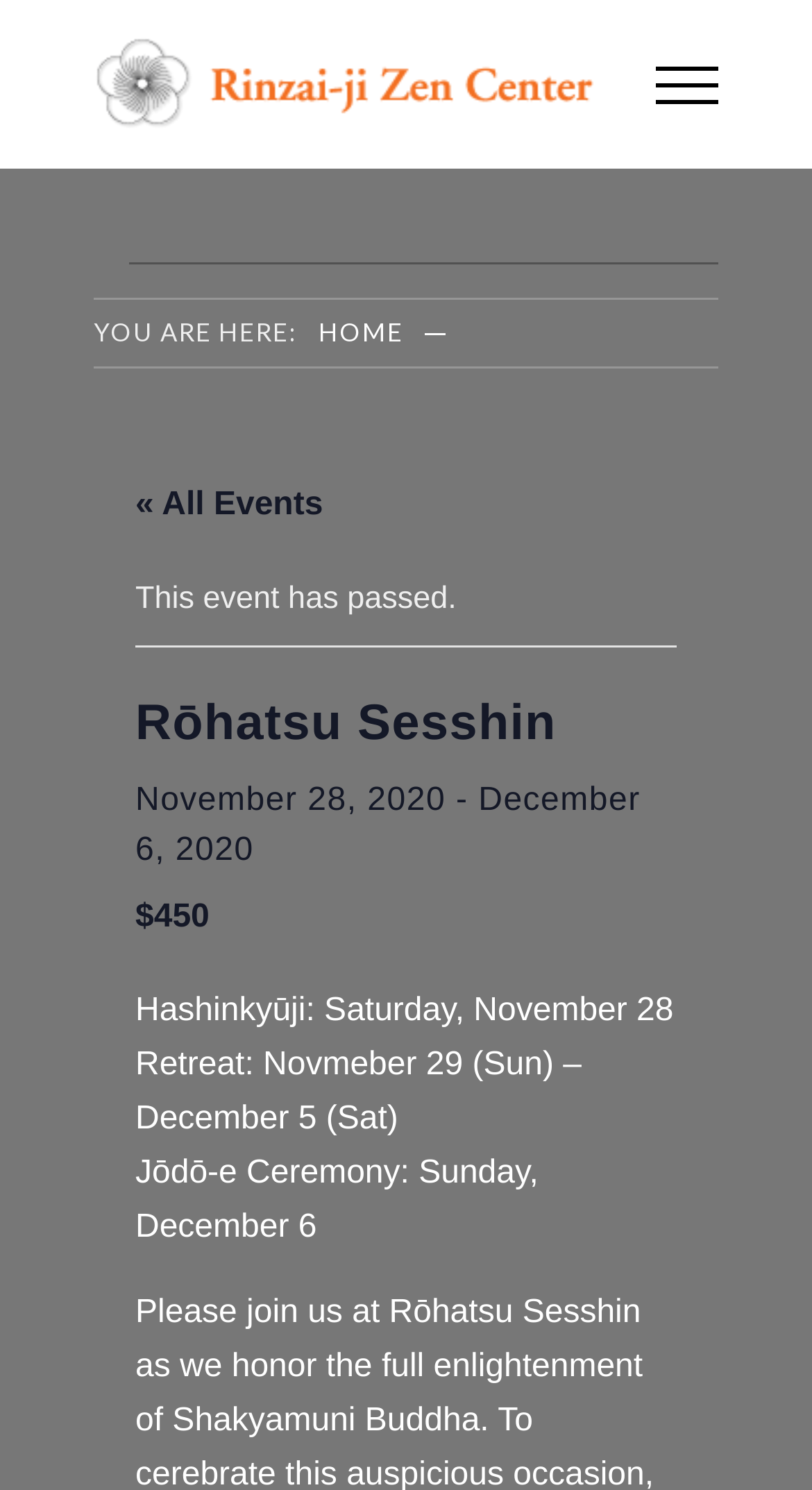Find the bounding box coordinates for the UI element whose description is: "Home". The coordinates should be four float numbers between 0 and 1, in the format [left, top, right, bottom].

[0.392, 0.213, 0.497, 0.234]